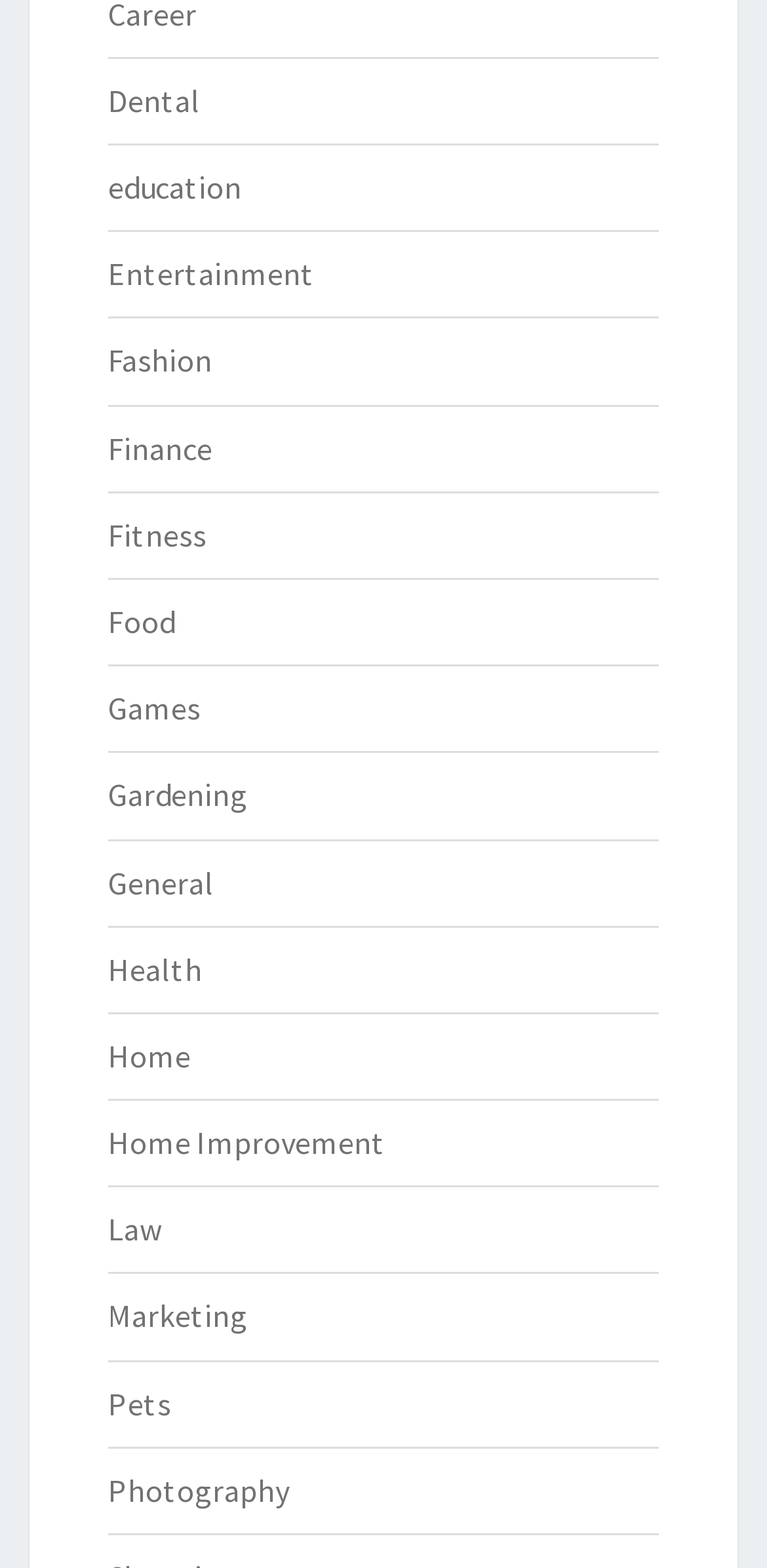Identify and provide the bounding box for the element described by: "Home Improvement".

[0.141, 0.716, 0.503, 0.741]